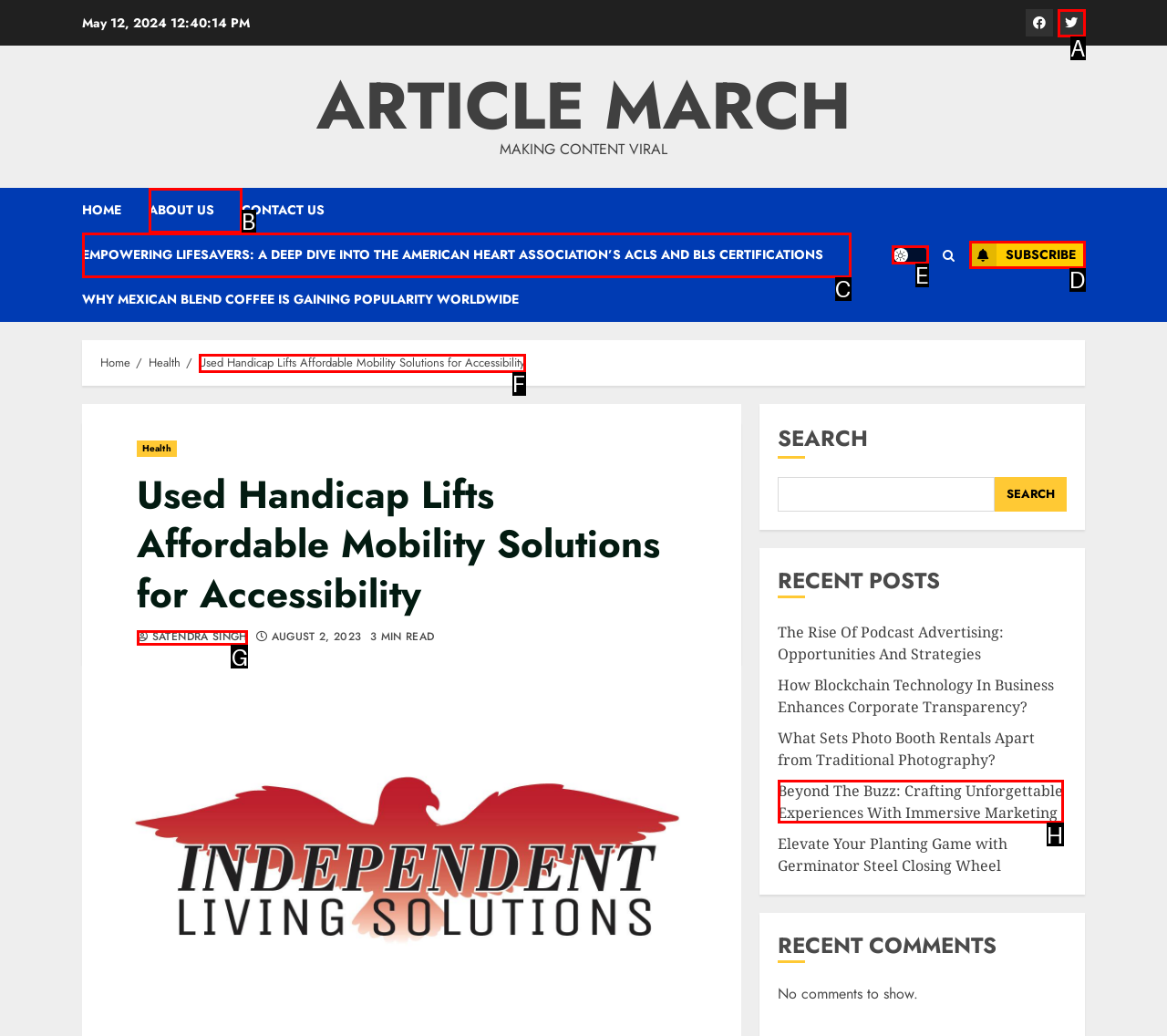Using the provided description: Light/Dark Button, select the most fitting option and return its letter directly from the choices.

E